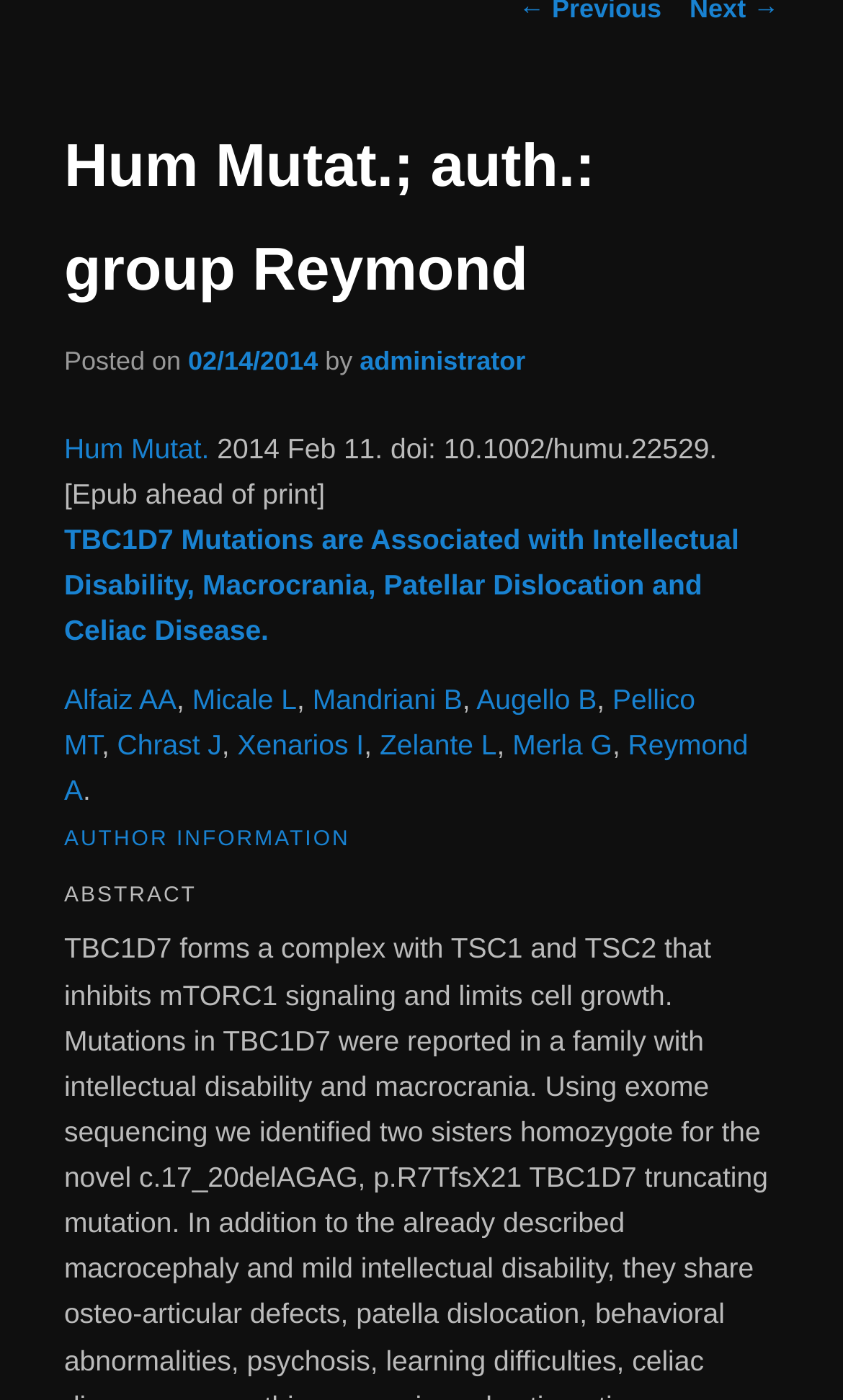Provide the bounding box coordinates of the UI element that matches the description: "Chrast J".

[0.139, 0.521, 0.263, 0.544]